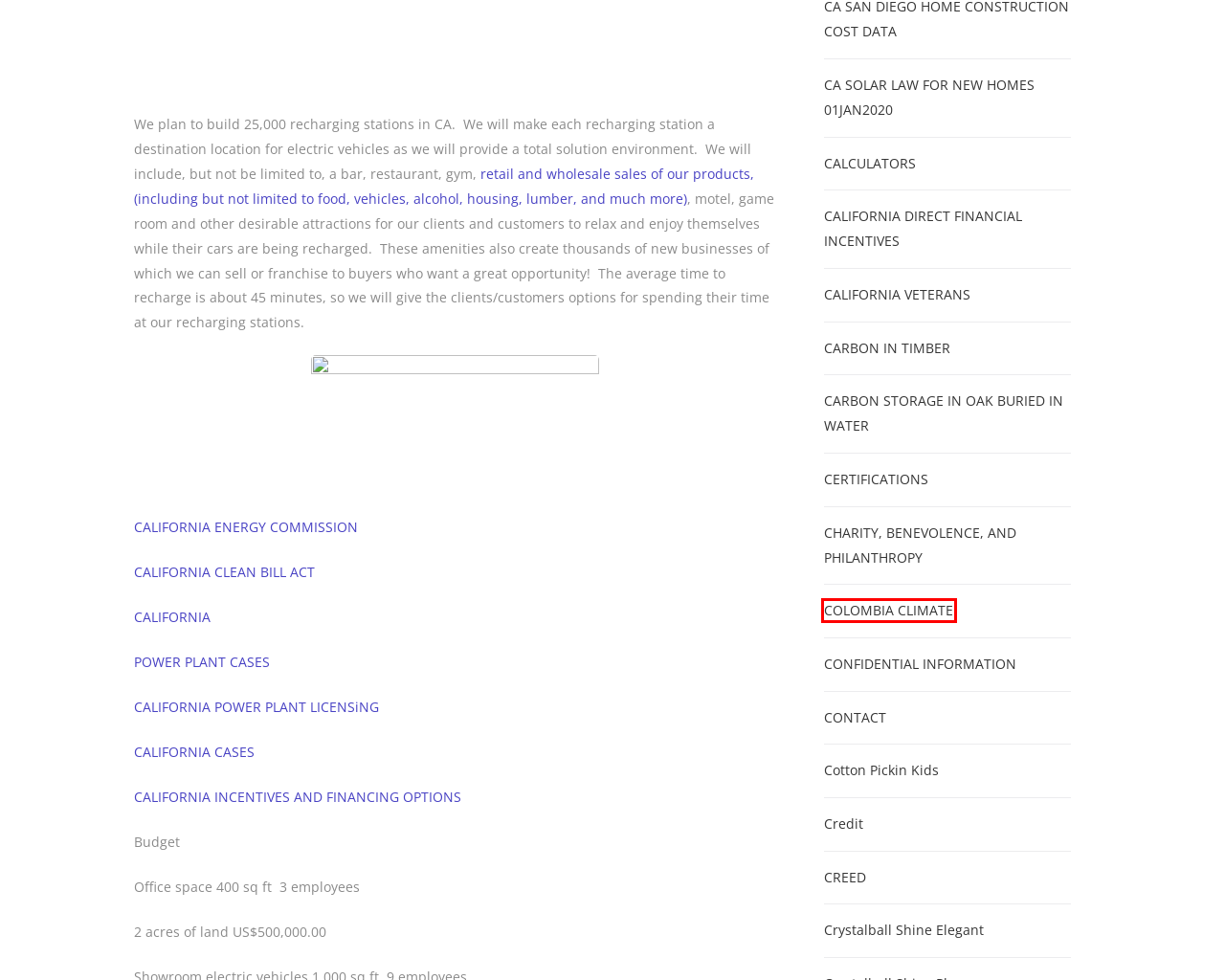Observe the screenshot of a webpage with a red bounding box highlighting an element. Choose the webpage description that accurately reflects the new page after the element within the bounding box is clicked. Here are the candidates:
A. Protected: CONFIDENTIAL INFORMATION | EEPPAA.tech LLC
B. CALIFORNIA VETERANS | EEPPAA.tech LLC
C. Clean Energy and Pollution Reduction Act - SB 350
D. Cotton Pickin Kids | EEPPAA.tech LLC
E. CERTIFICATIONS | EEPPAA.tech LLC
F. CALIFORNIA DIRECT FINANCIAL INCENTIVES | EEPPAA.tech LLC
G. Power Plants | California Energy Commission
H. COLOMBIA CLIMATE | EEPPAA.tech LLC

H